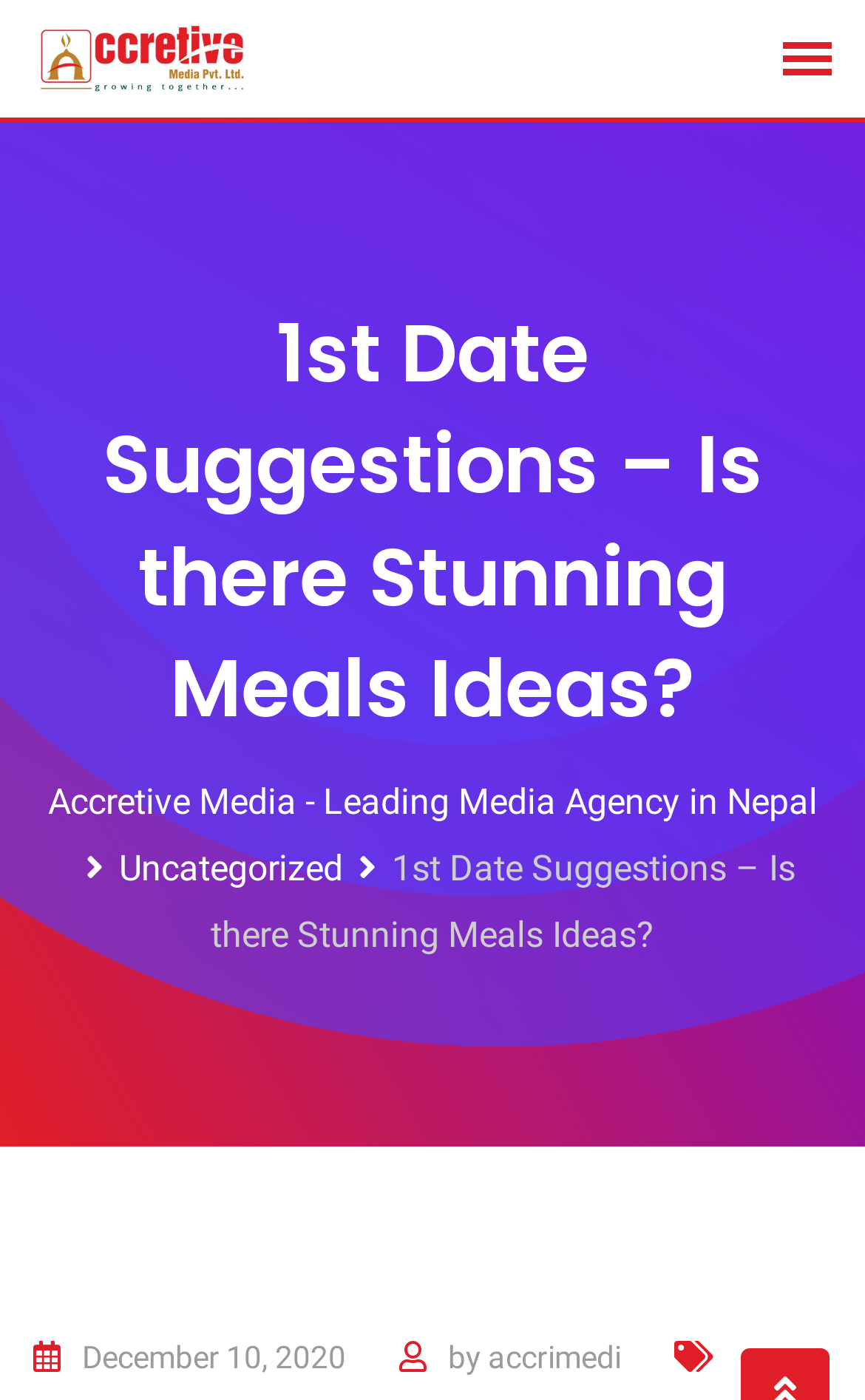Identify the primary heading of the webpage and provide its text.

1st Date Suggestions – Is there Stunning Meals Ideas?